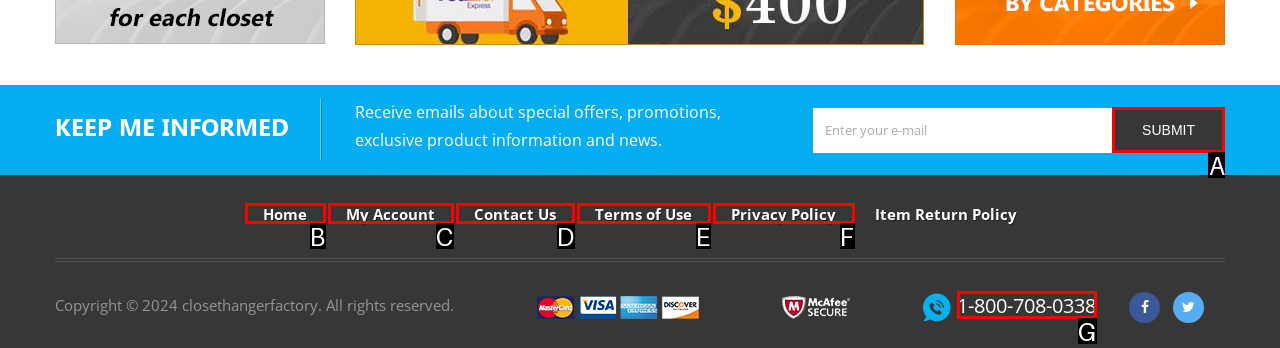Find the HTML element that matches the description: SUBMIT. Answer using the letter of the best match from the available choices.

A